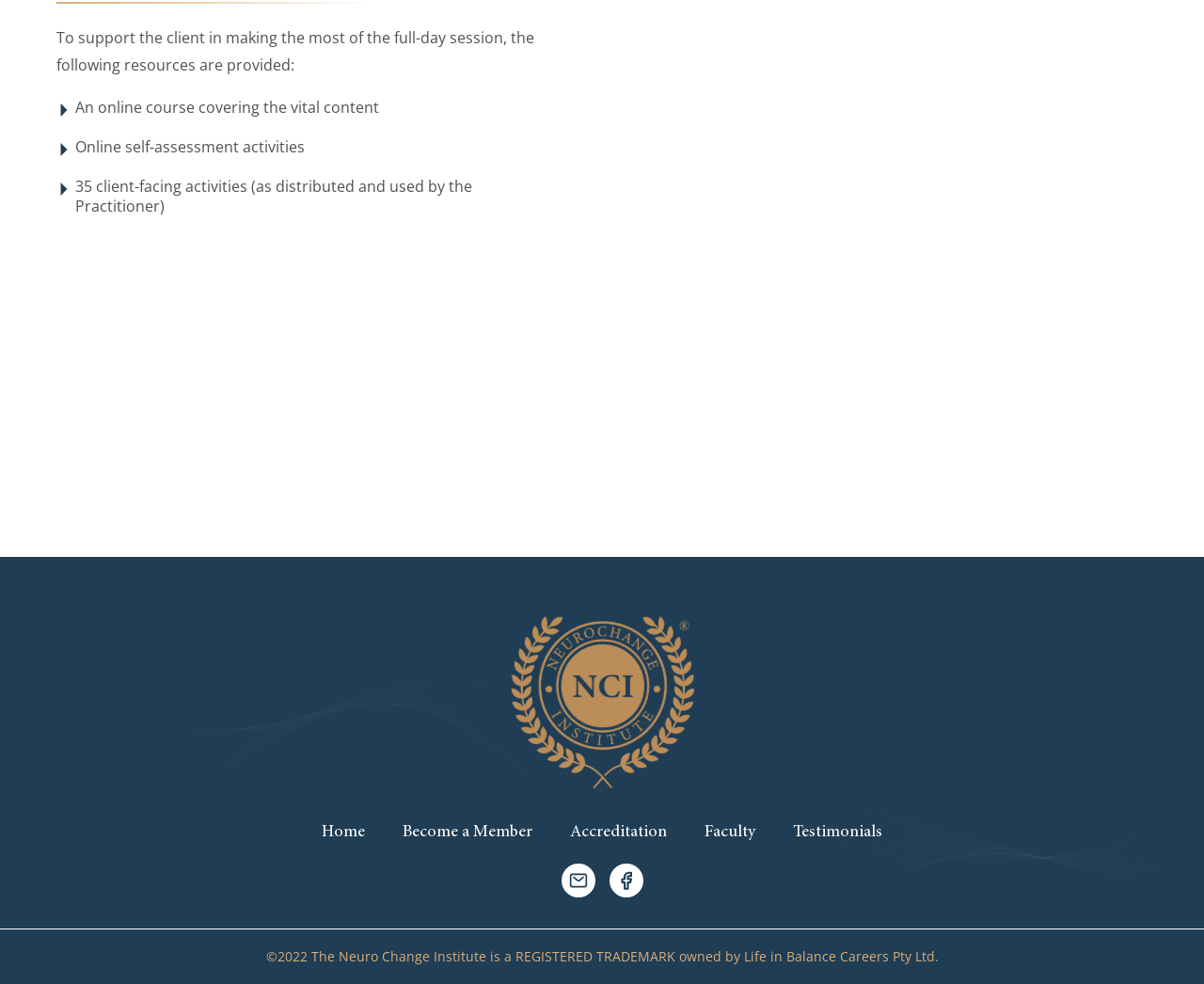How many links are present in the footer section?
Please provide a comprehensive answer based on the contents of the image.

The webpage has a footer section with links to 'Home', 'Become a Member', 'Accreditation', 'Faculty', 'Testimonials', and an unknown link (with no text), making a total of 6 links.